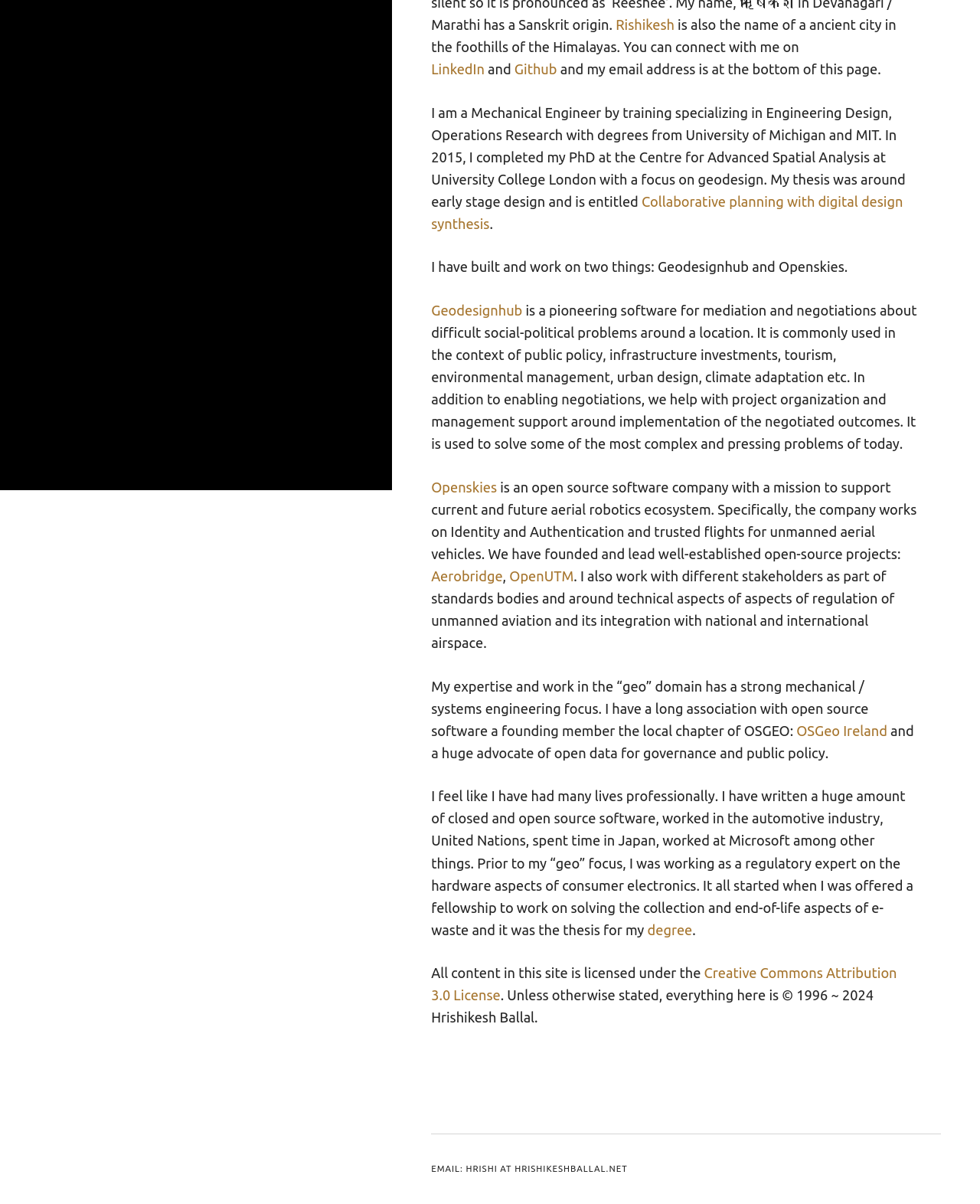Provide the bounding box coordinates, formatted as (top-left x, top-left y, bottom-right x, bottom-right y), with all values being floating point numbers between 0 and 1. Identify the bounding box of the UI element that matches the description: Creative Commons Attribution 3.0 License

[0.44, 0.802, 0.915, 0.833]